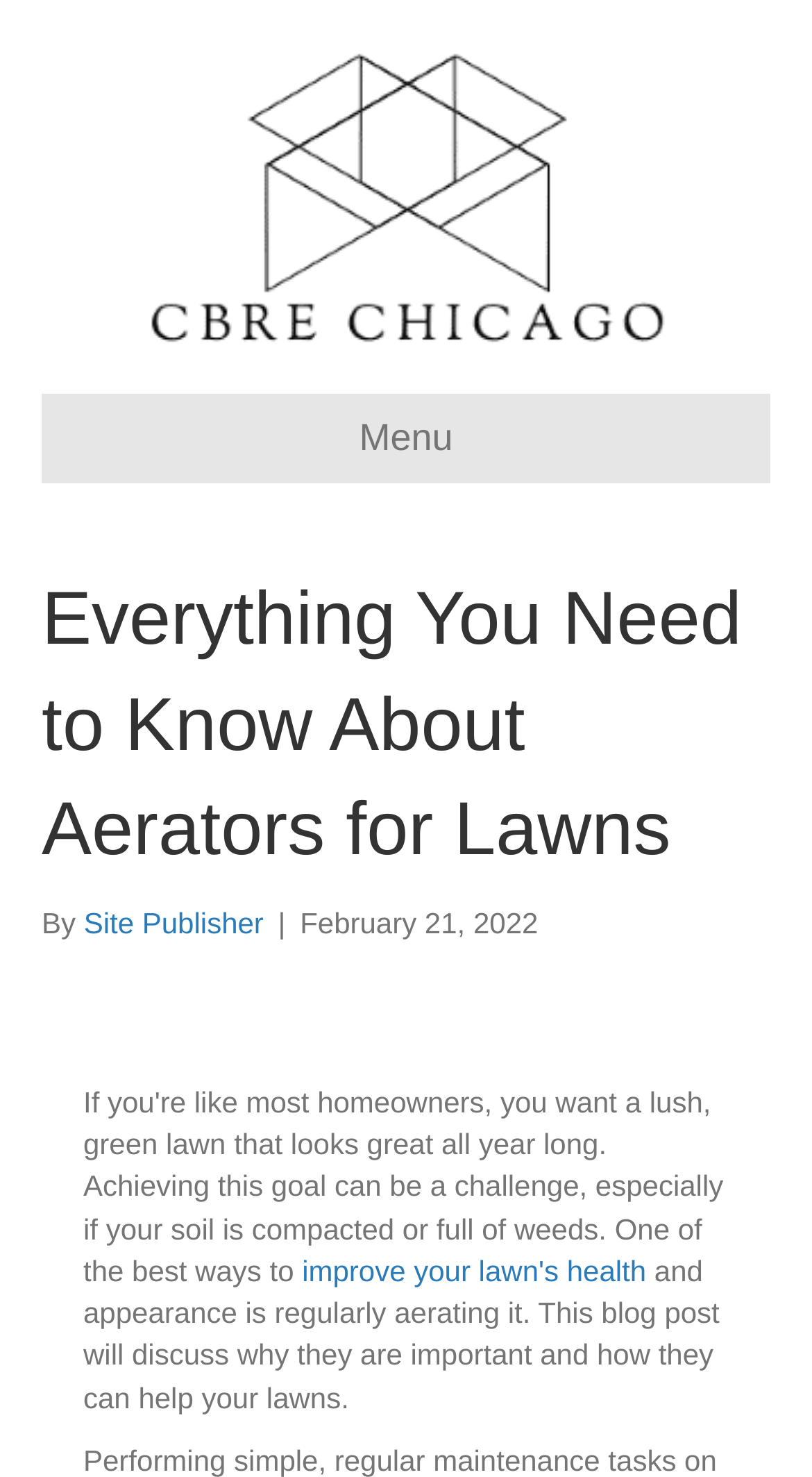What is the benefit of aerating lawns?
Make sure to answer the question with a detailed and comprehensive explanation.

The benefit of aerating lawns can be found in the introductory paragraph of the article, which states that regularly aerating lawns can improve their health and appearance.